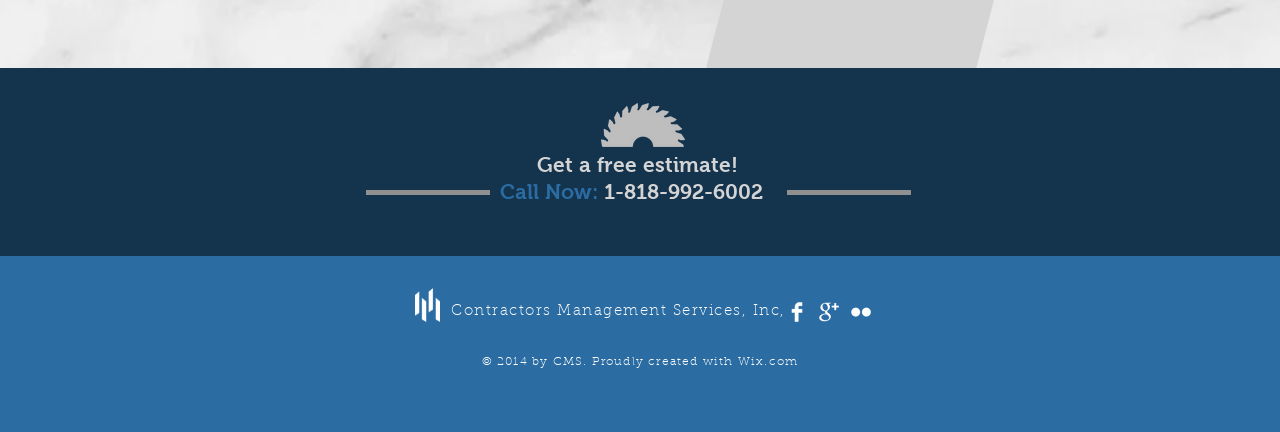Find and provide the bounding box coordinates for the UI element described with: "Wix.com".

[0.576, 0.824, 0.624, 0.852]